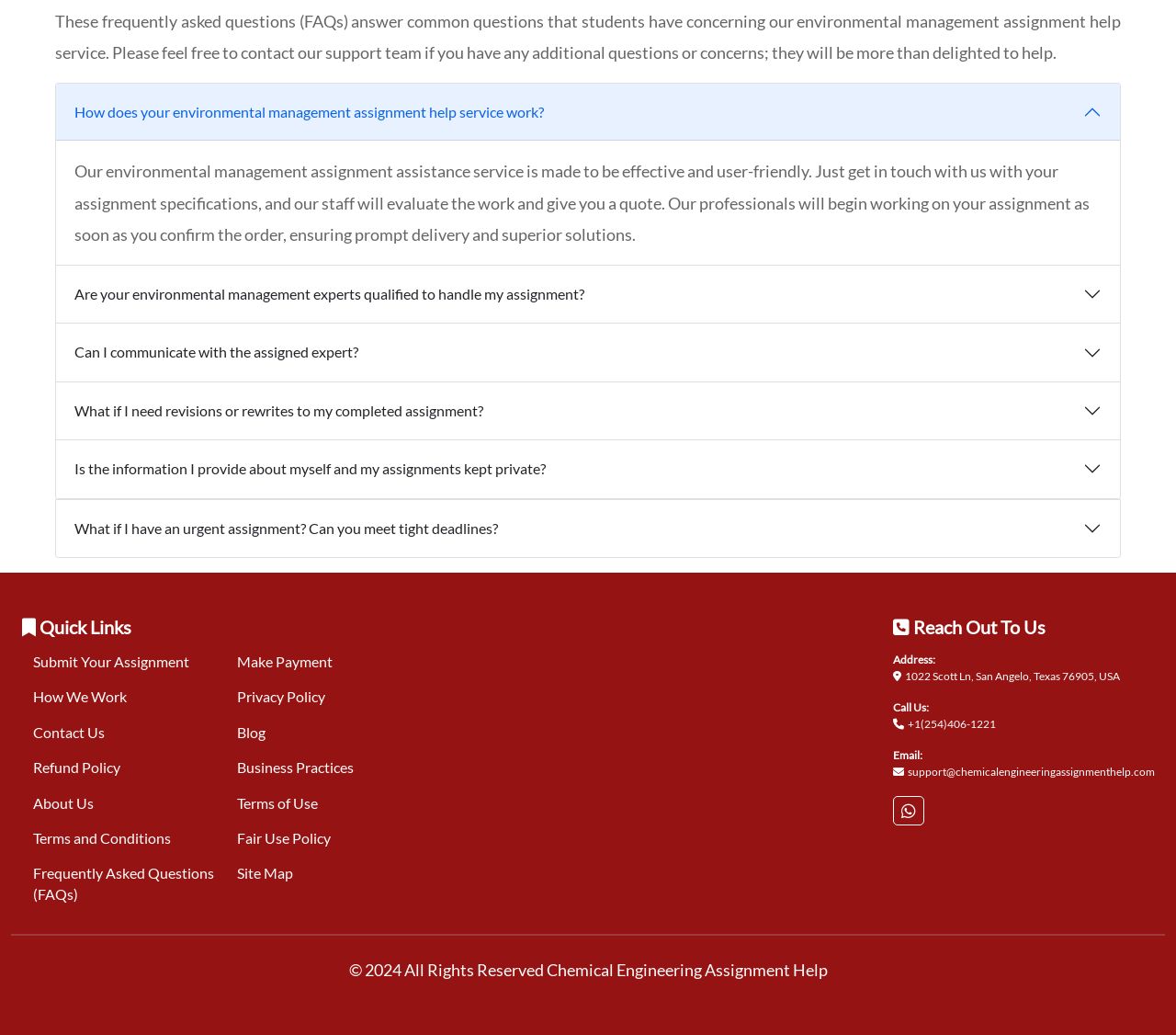What is the address of the company?
Provide a one-word or short-phrase answer based on the image.

1022 Scott Ln, San Angelo, Texas 76905, USA